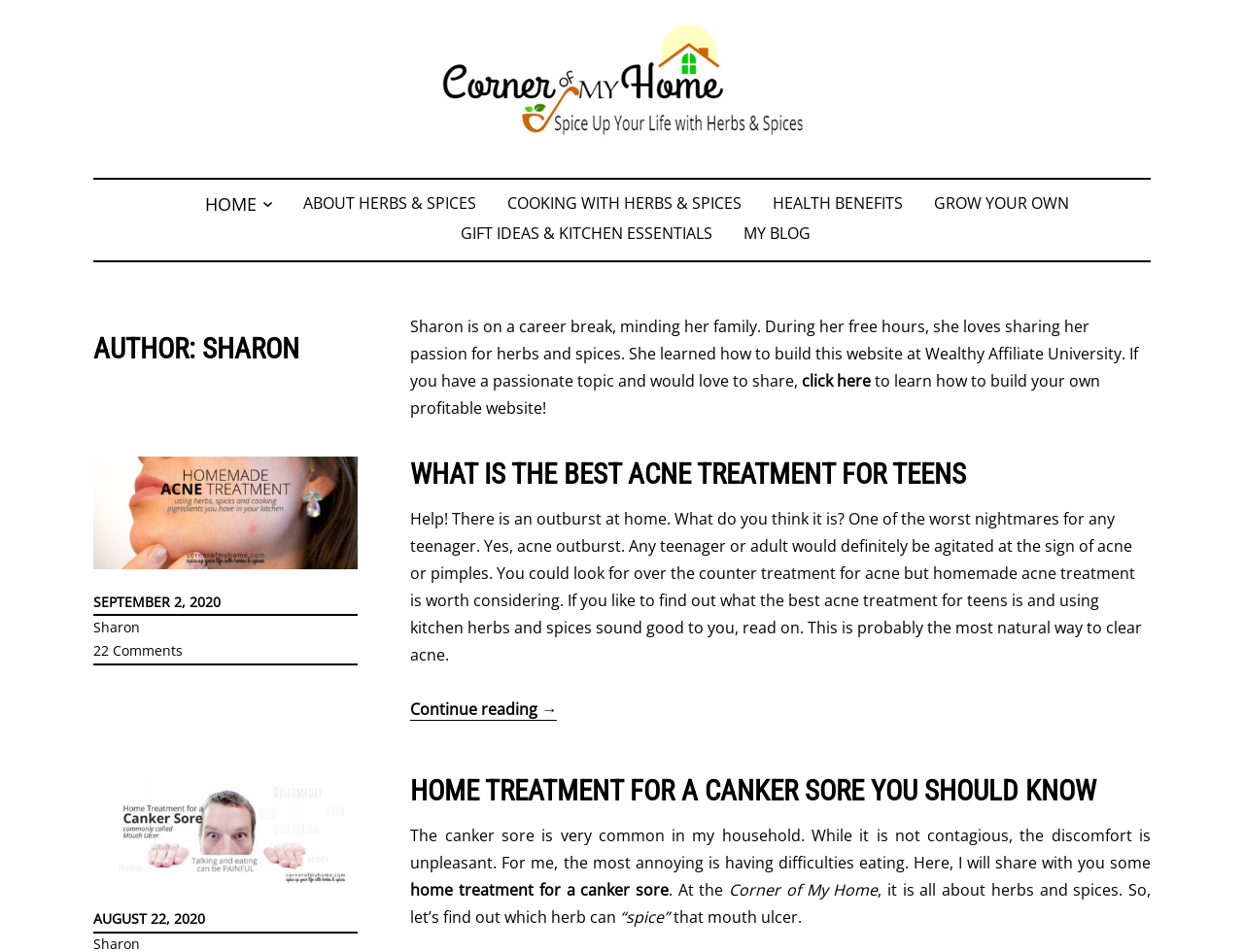What is the date of the second article?
Can you provide an in-depth and detailed response to the question?

The date of the second article can be found at the top of the article, where it says 'AUGUST 22, 2020', indicating that the article was published on August 22, 2020.